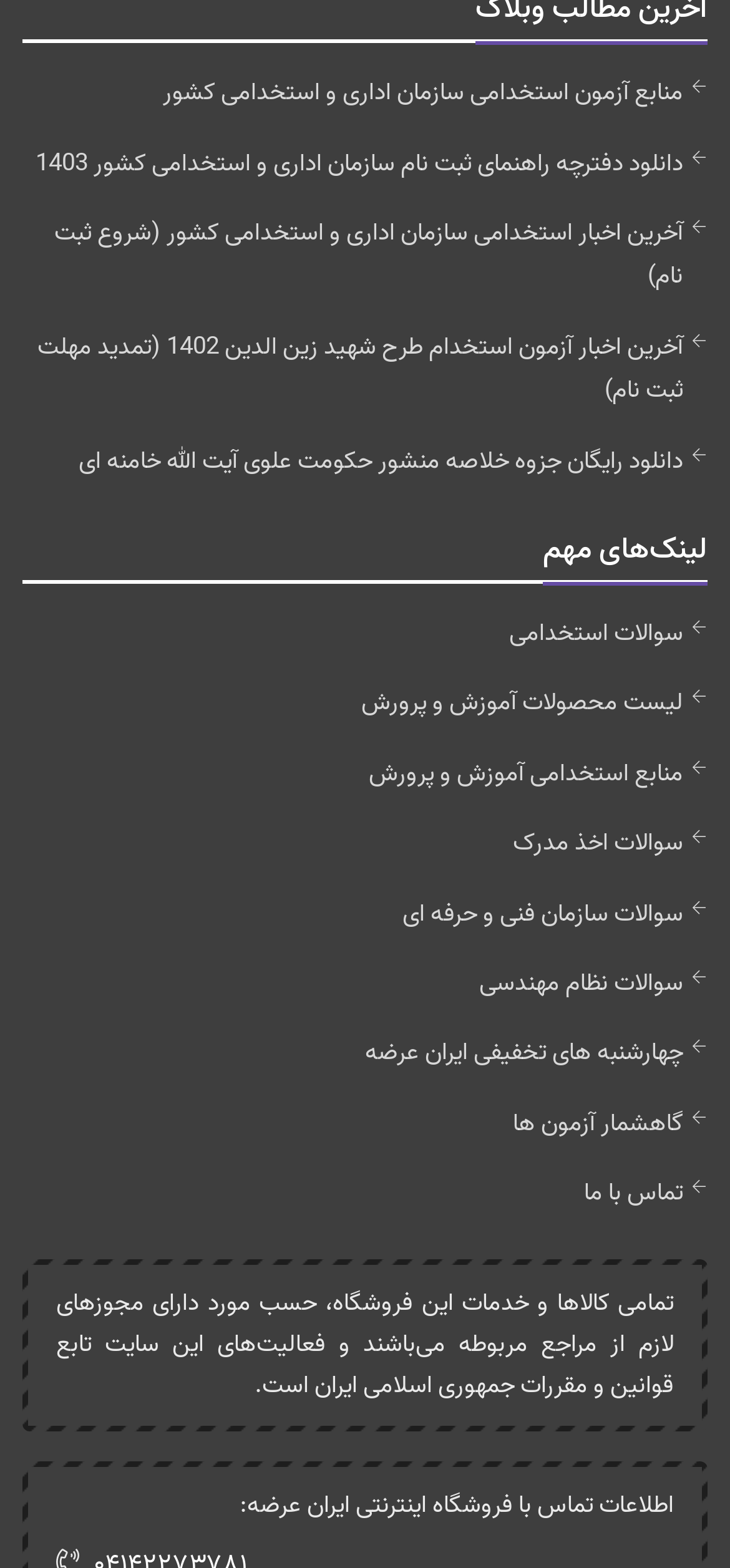Please determine the bounding box coordinates of the area that needs to be clicked to complete this task: 'contact us'. The coordinates must be four float numbers between 0 and 1, formatted as [left, top, right, bottom].

[0.8, 0.747, 0.936, 0.775]